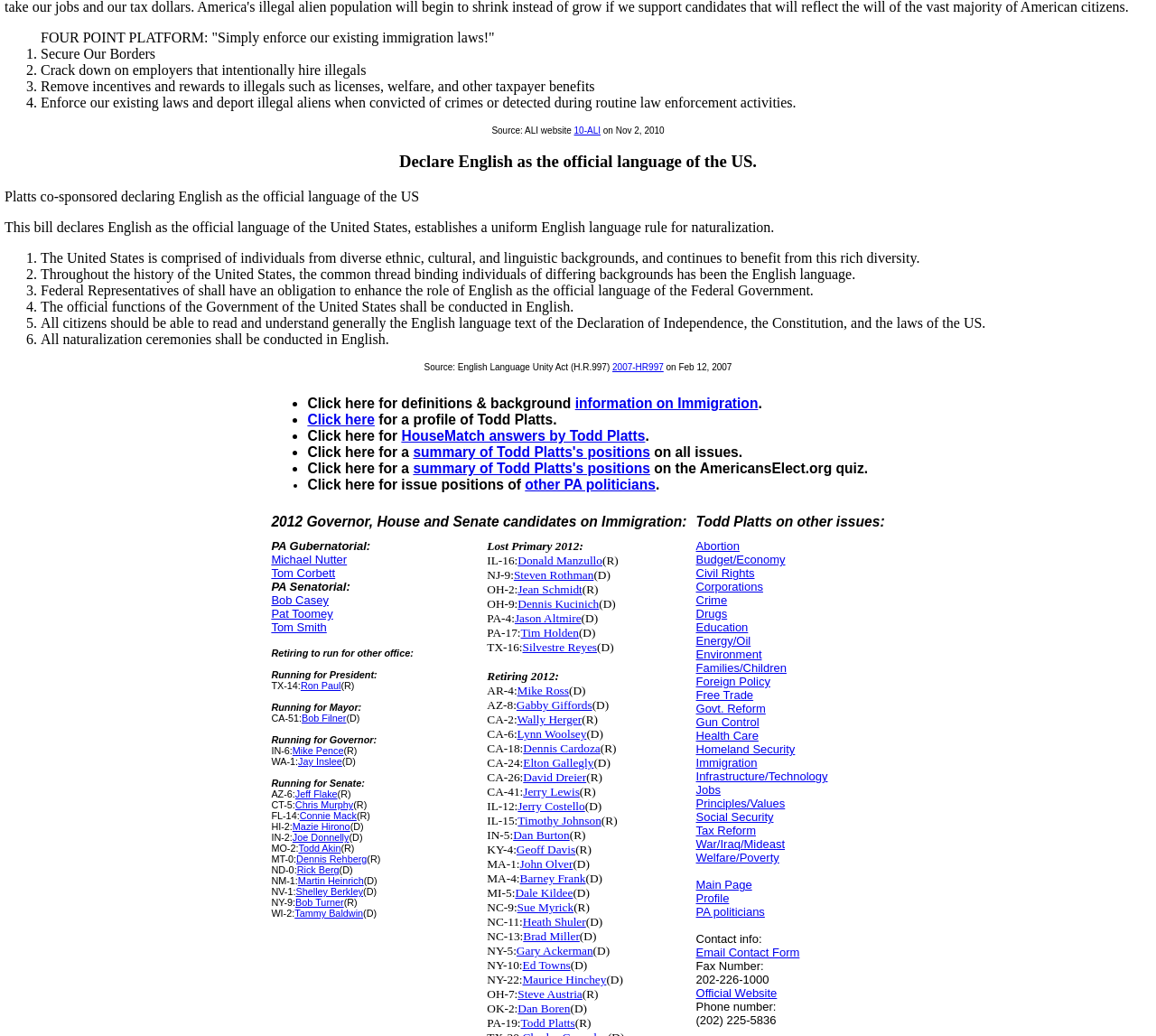What is the four-point platform for immigration?
Based on the image, please offer an in-depth response to the question.

The four-point platform for immigration is mentioned at the top of the webpage, which includes securing our borders, cracking down on employers that hire illegals, removing incentives and rewards to illegals, and enforcing our existing laws and deporting illegal aliens when convicted of crimes or detected during routine law enforcement activities.